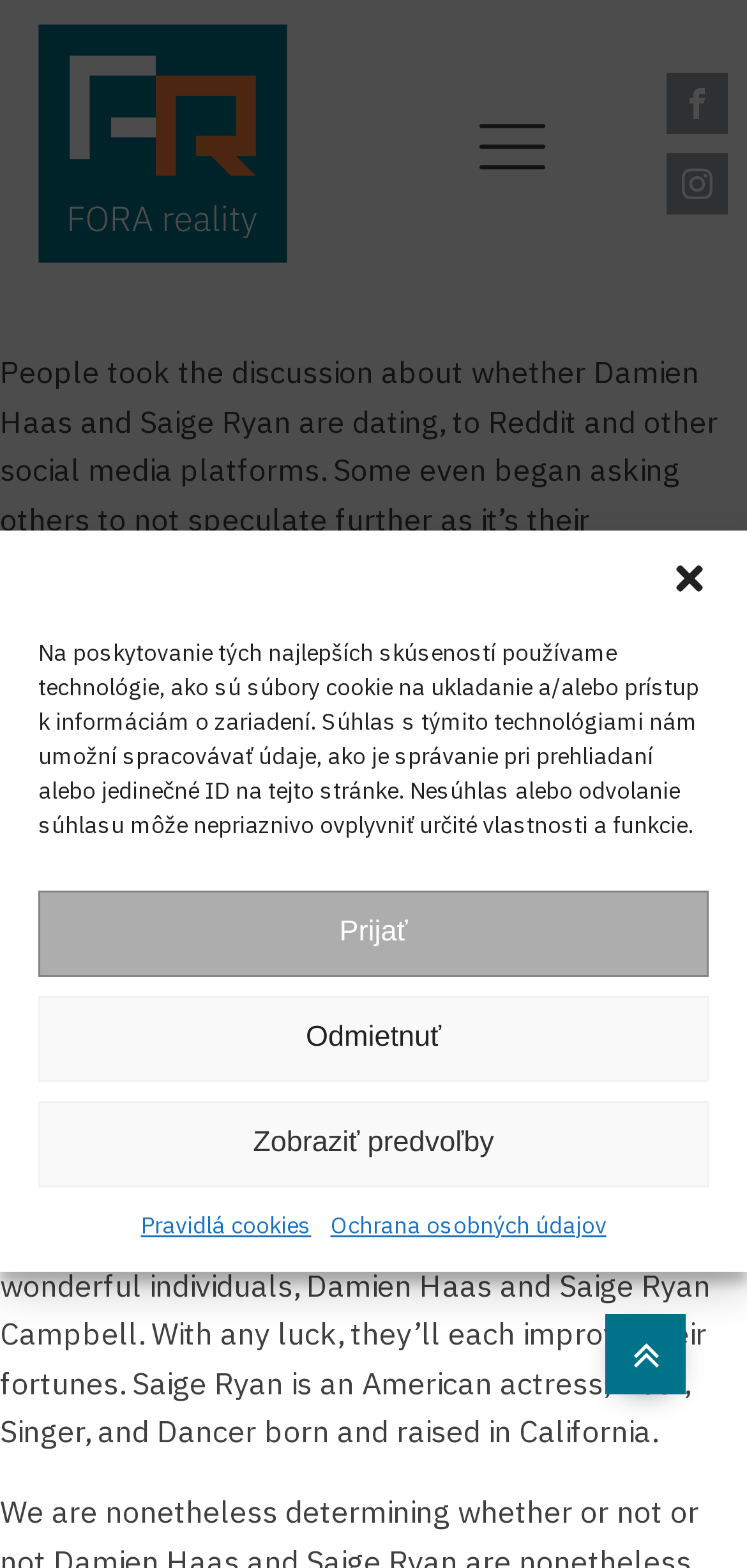Can you find the bounding box coordinates for the UI element given this description: "Press Releases"? Provide the coordinates as four float numbers between 0 and 1: [left, top, right, bottom].

None